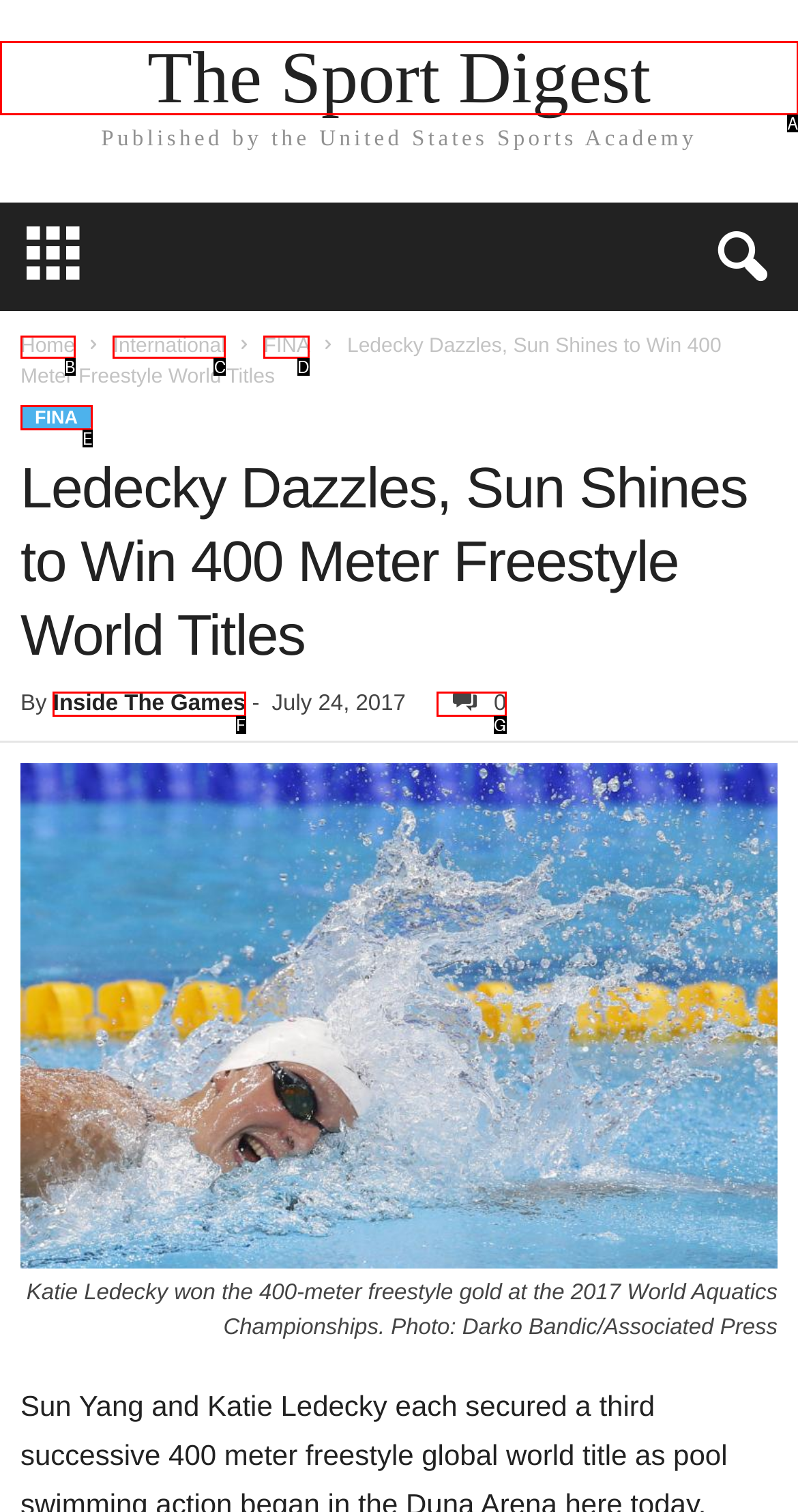With the description: The Sport Digest, find the option that corresponds most closely and answer with its letter directly.

A